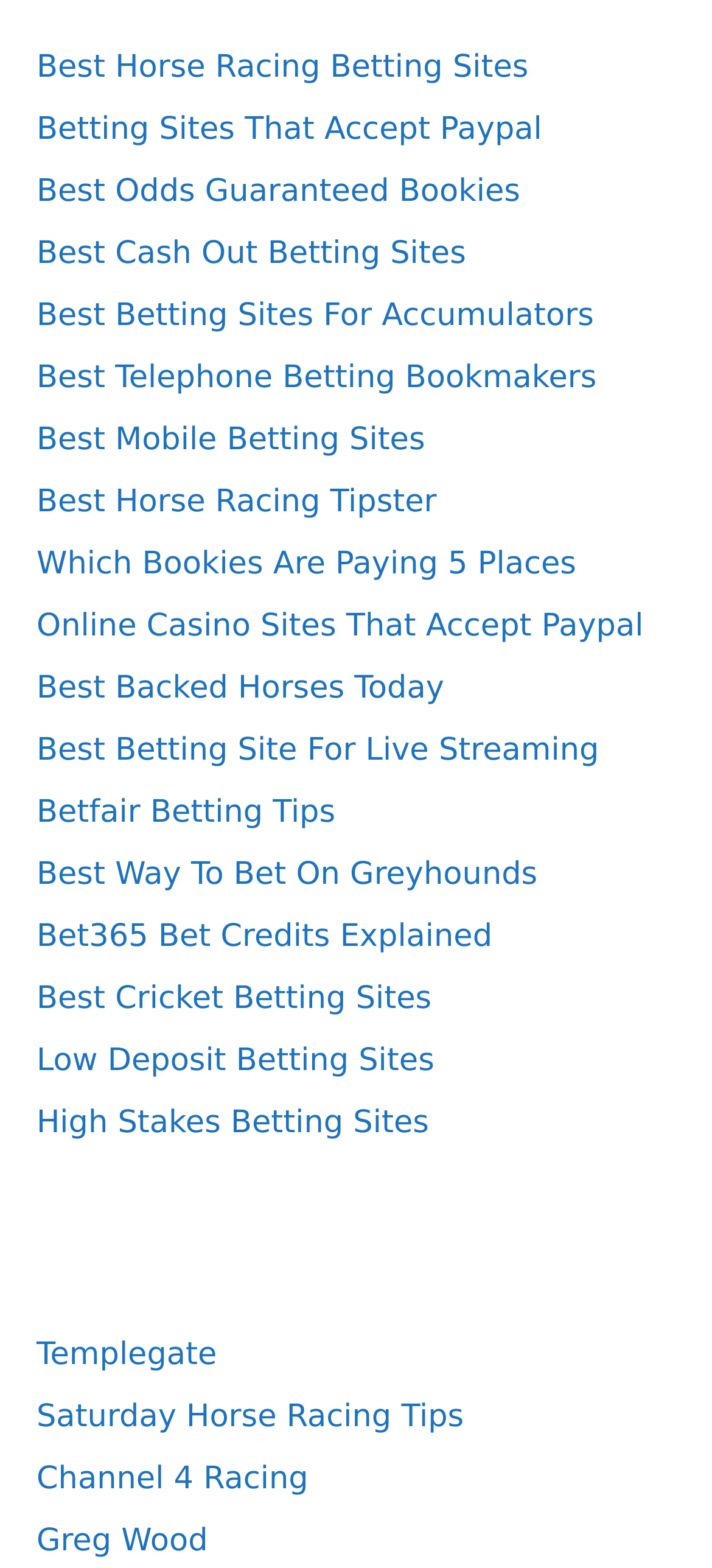Please analyze the image and provide a thorough answer to the question:
What is the topic of the 'Saturday Horse Racing Tips' link?

The 'Saturday Horse Racing Tips' link is likely intended to provide users with horse racing tips or advice specifically for Saturday's races, allowing them to make informed betting decisions.